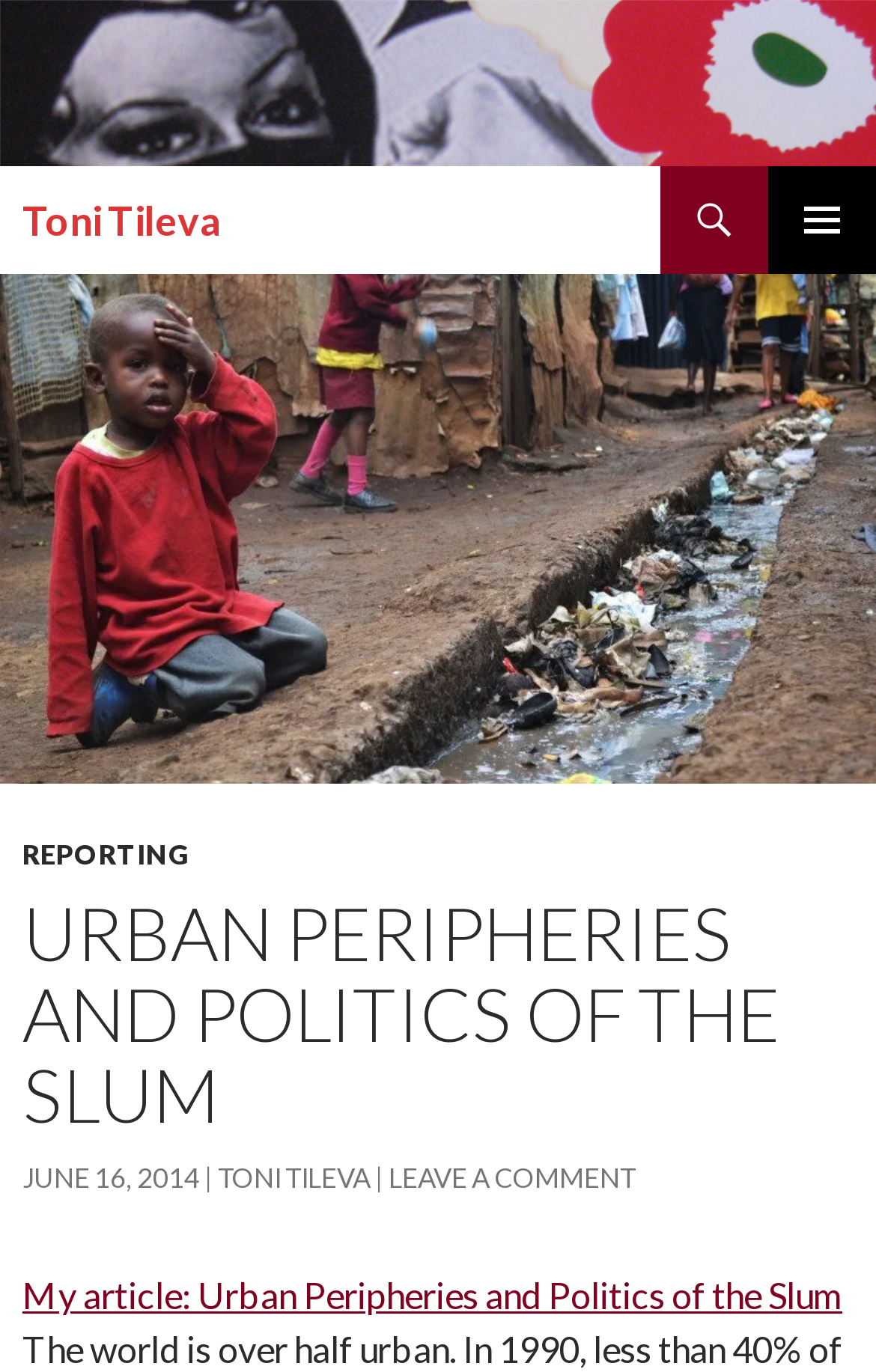Analyze the image and give a detailed response to the question:
How many links are in the top navigation menu?

The top navigation menu contains three links: 'REPORTING', 'SEARCH', and 'PRIMARY MENU'. These links are located at the top of the webpage and are used for navigation.